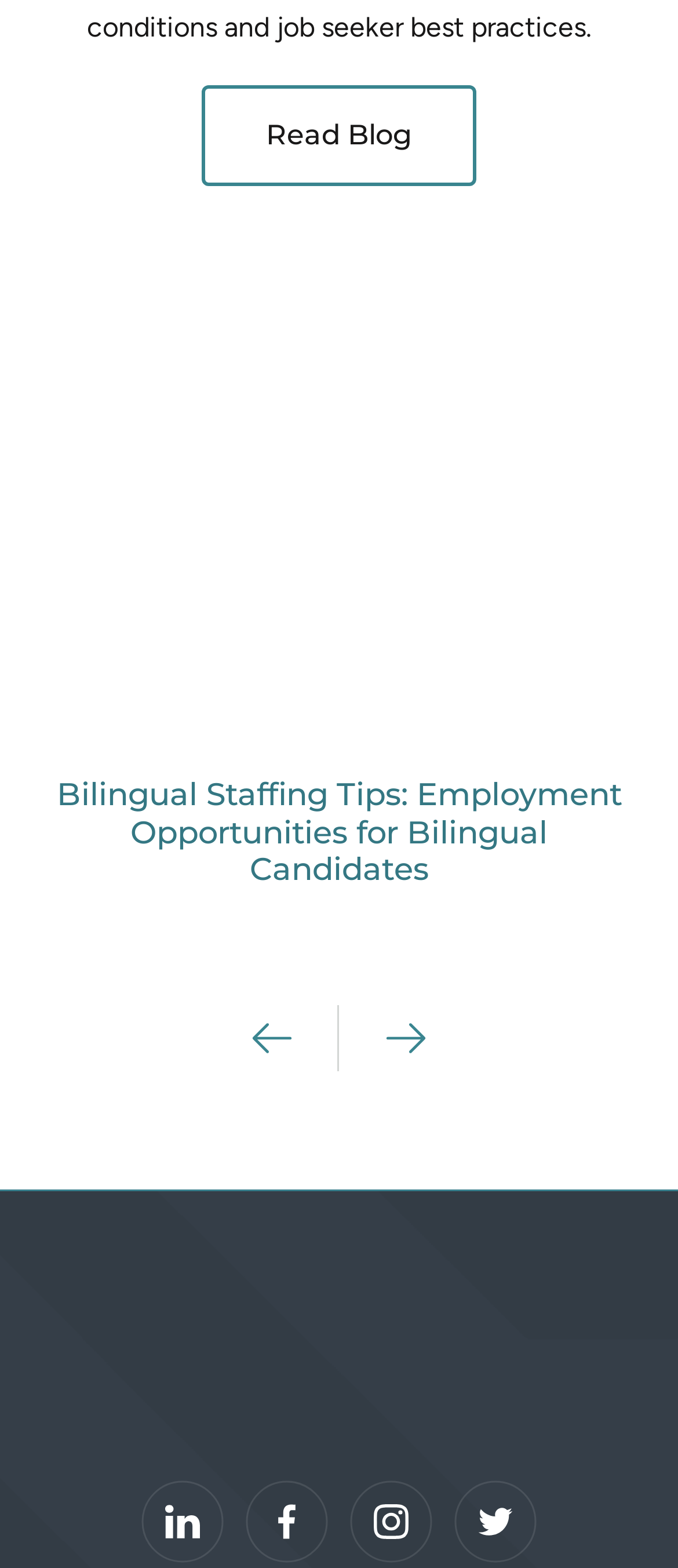Bounding box coordinates must be specified in the format (top-left x, top-left y, bottom-right x, bottom-right y). All values should be floating point numbers between 0 and 1. What are the bounding box coordinates of the UI element described as: Home

[0.167, 0.861, 0.833, 0.882]